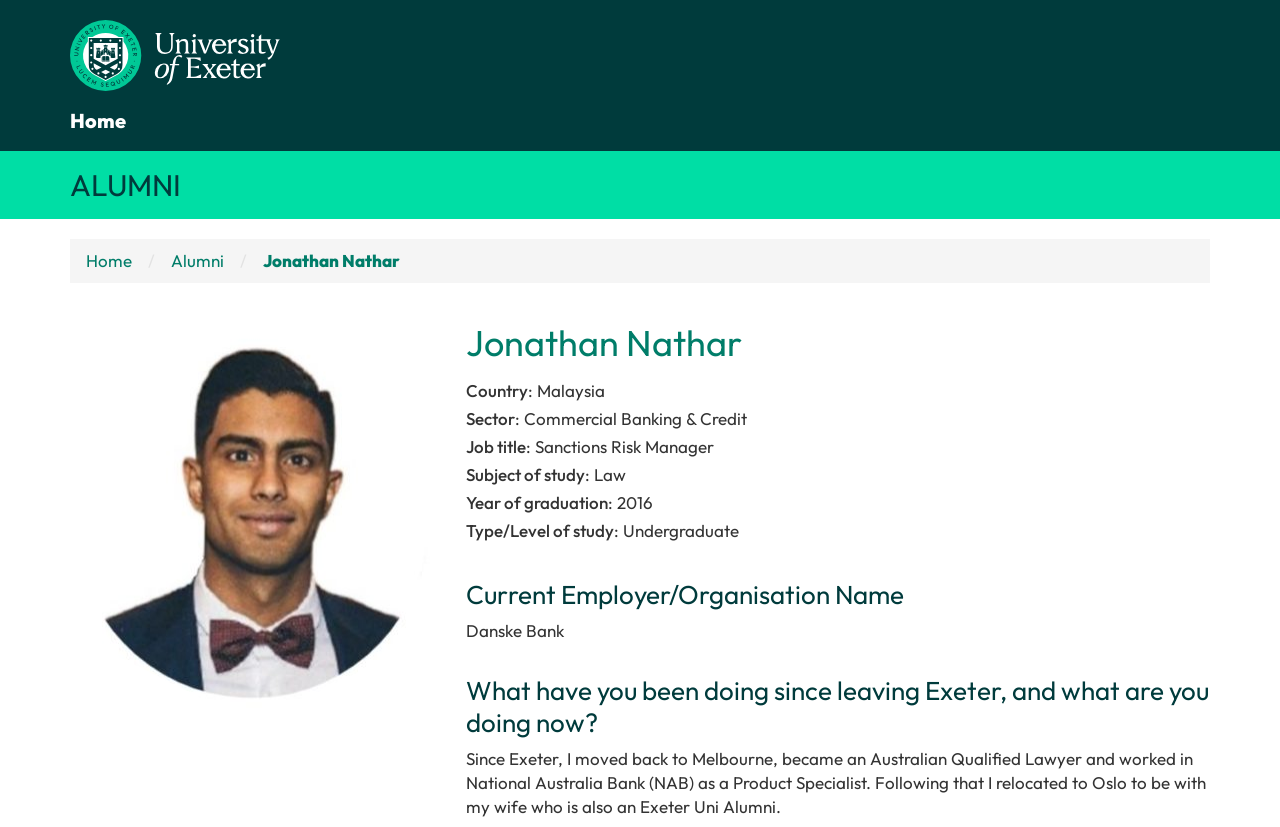What is the person's current employer?
Please provide a detailed answer to the question.

I found the answer by looking at the 'Current Employer/Organisation Name' section, where it says 'Danske Bank'.